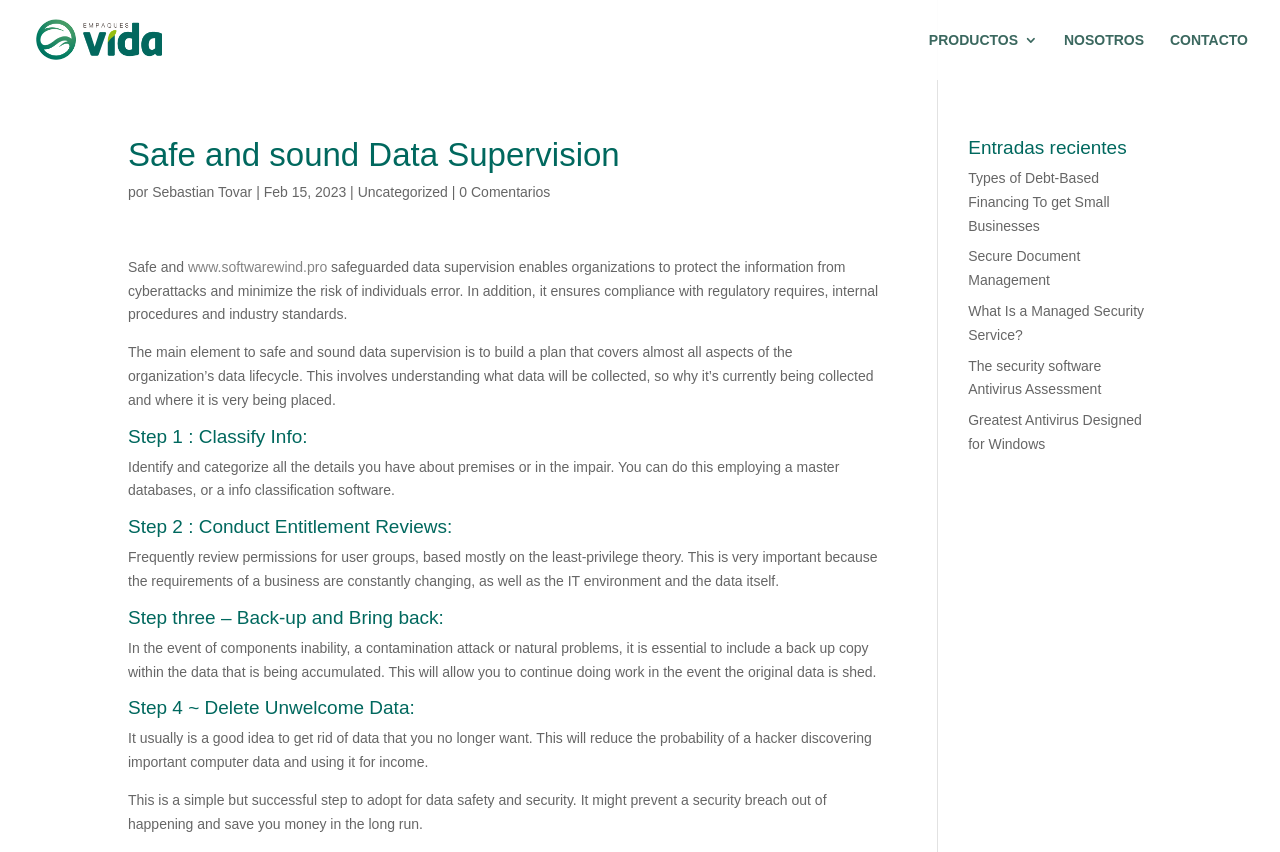Predict the bounding box coordinates of the area that should be clicked to accomplish the following instruction: "Check the recent post about Types of Debt-Based Financing To get Small Businesses". The bounding box coordinates should consist of four float numbers between 0 and 1, i.e., [left, top, right, bottom].

[0.756, 0.2, 0.867, 0.274]